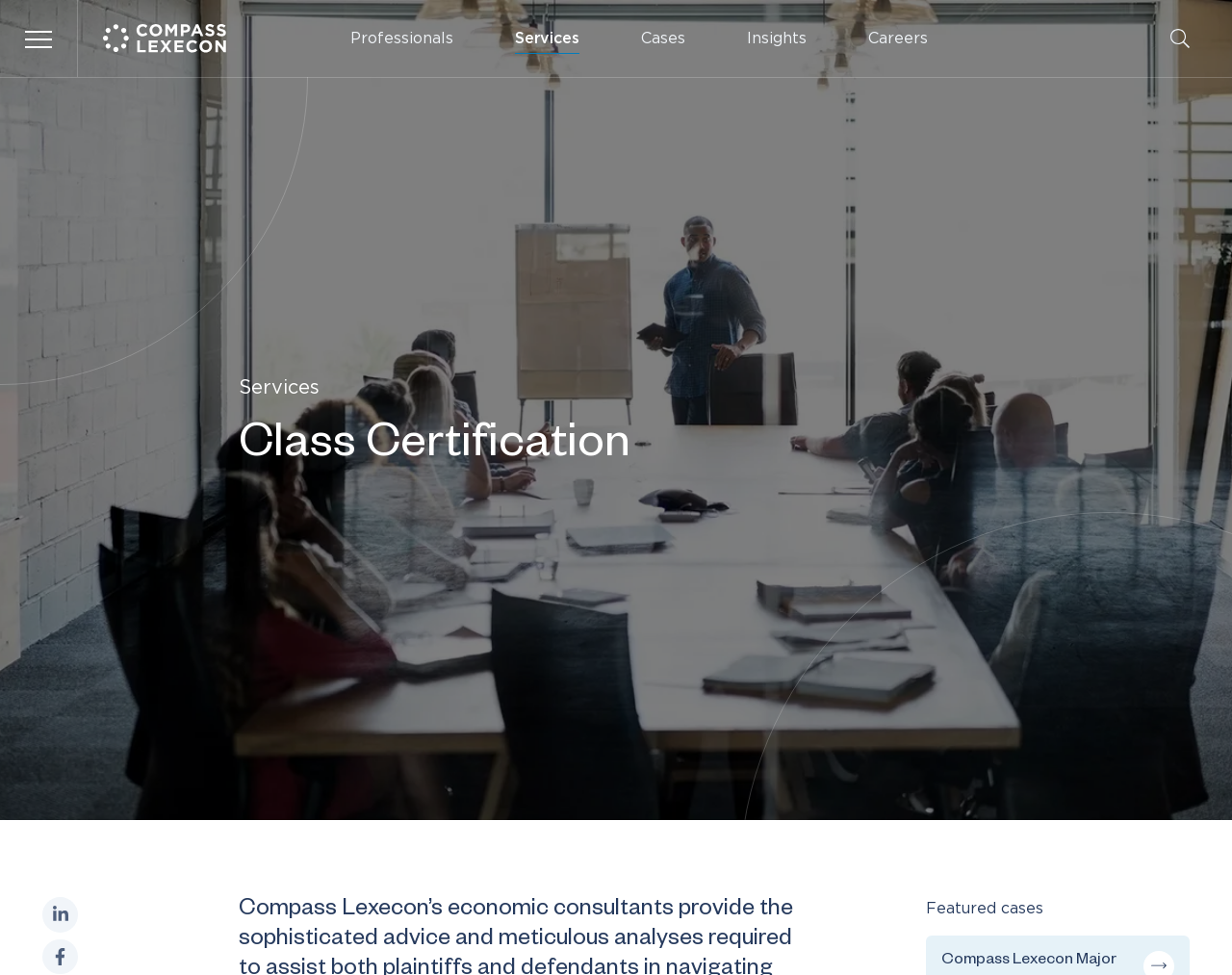Provide the bounding box coordinates of the UI element that matches the description: "Compass Lexecon".

[0.084, 0.025, 0.184, 0.054]